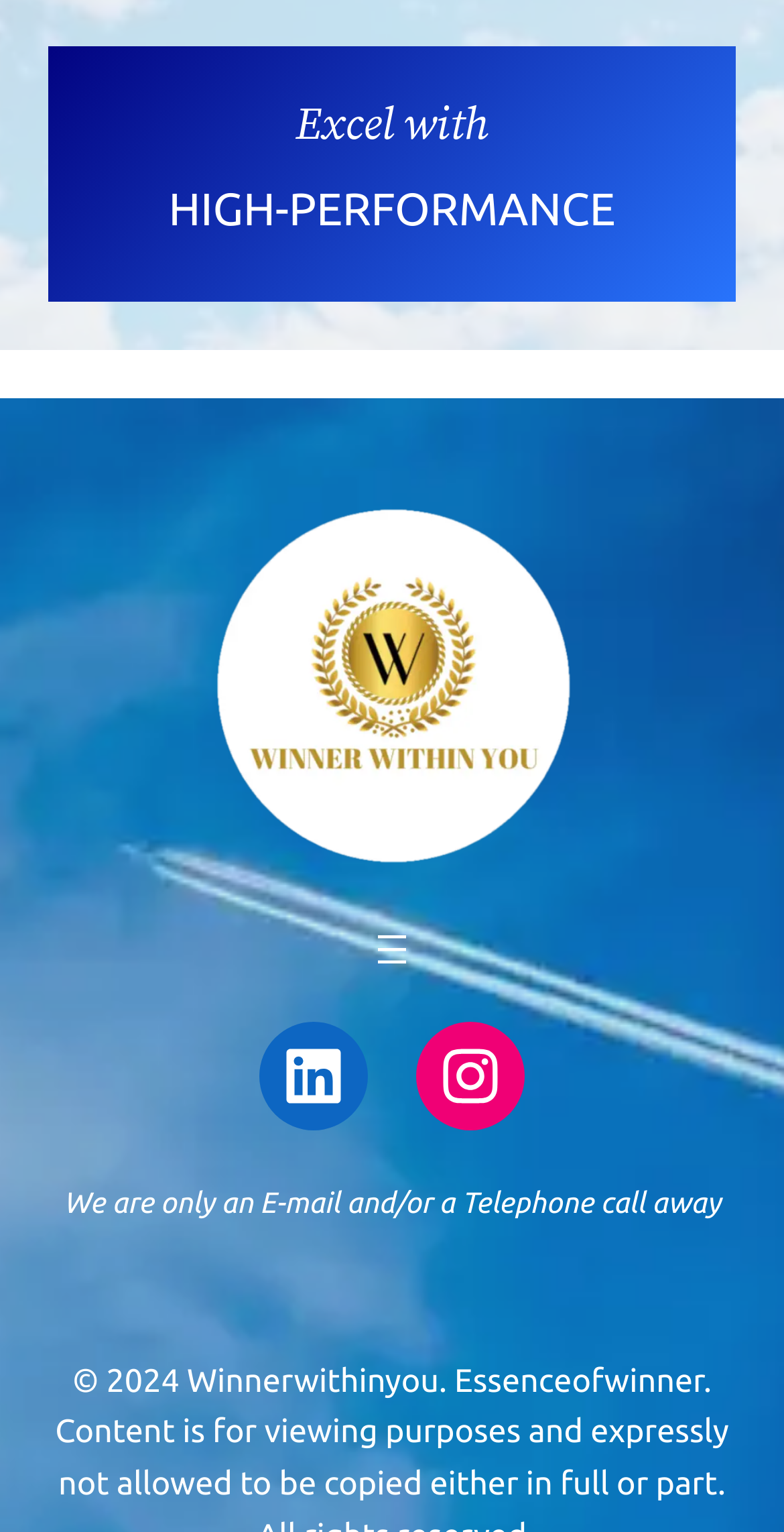What is the position of the figure on the webpage?
Using the details shown in the screenshot, provide a comprehensive answer to the question.

The figure is located below the headings 'Excel with' and 'HIGH-PERFORMANCE', as indicated by its bounding box coordinates, which have a higher y1 value than the headings, placing it vertically below them.